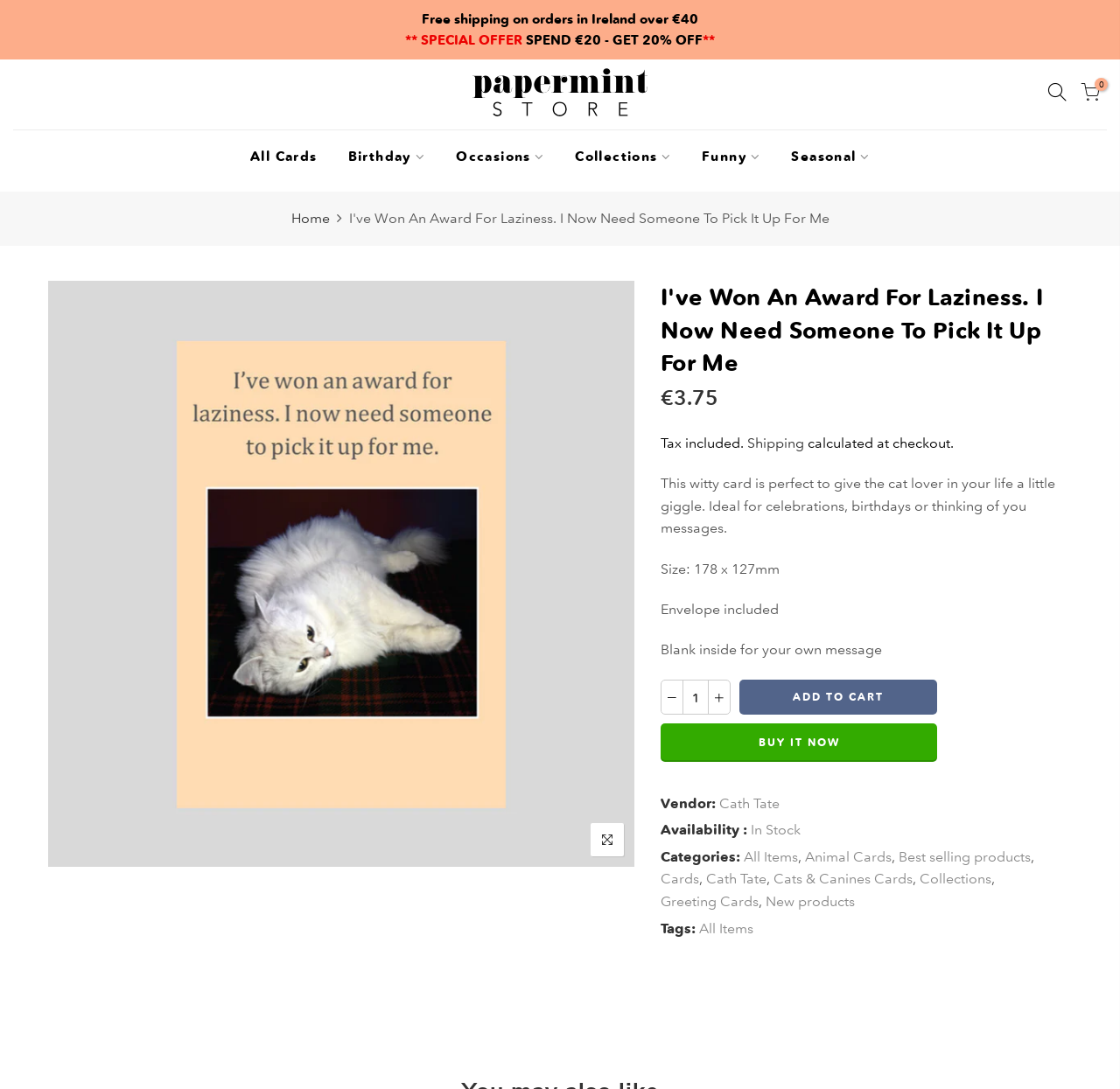Please identify the bounding box coordinates of the clickable element to fulfill the following instruction: "Click the 'BUY IT NOW' button". The coordinates should be four float numbers between 0 and 1, i.e., [left, top, right, bottom].

[0.59, 0.664, 0.837, 0.699]